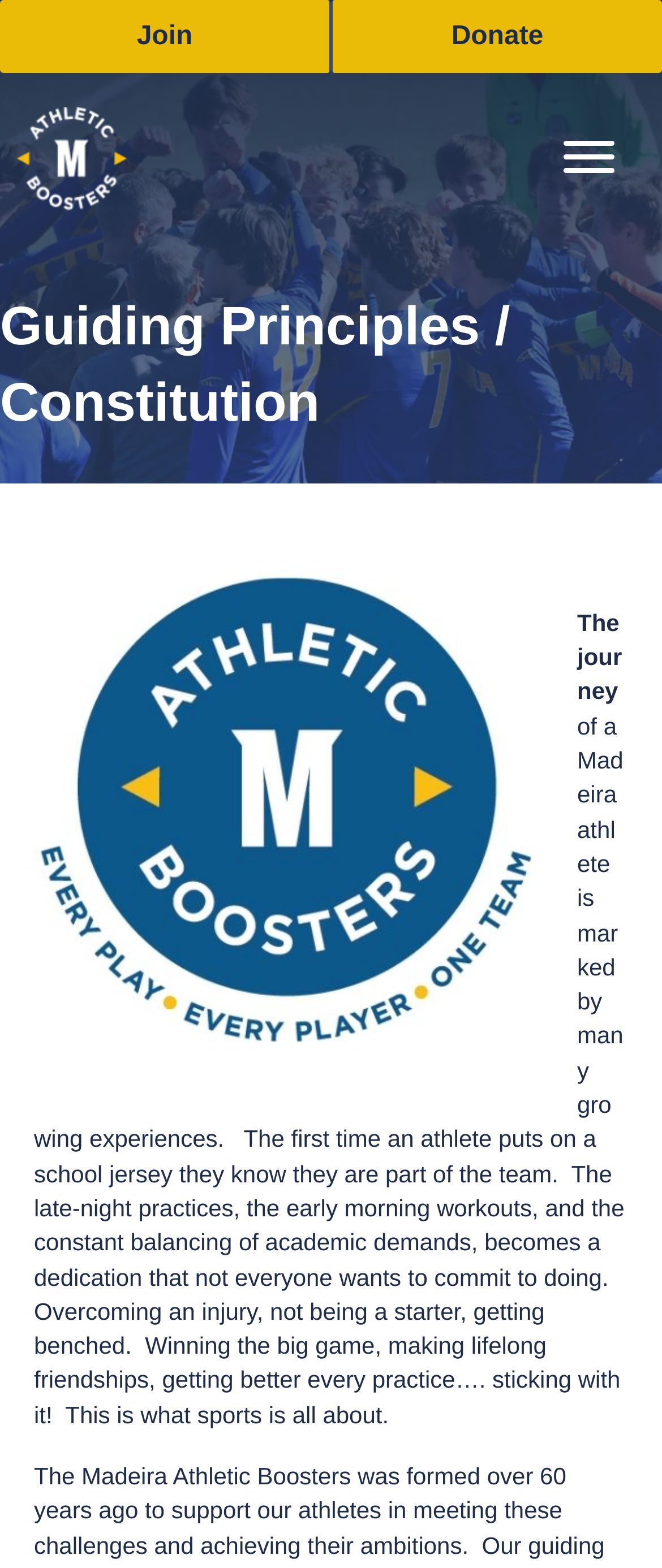Utilize the details in the image to thoroughly answer the following question: What is the main topic of the paragraph?

After reading the paragraph, I understood that it is describing the journey of a Madeira athlete, including their experiences, challenges, and dedication to sports.